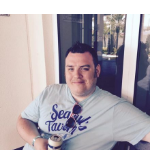Please reply to the following question with a single word or a short phrase:
What is printed on Brian's t-shirt?

Seagy Tavy!